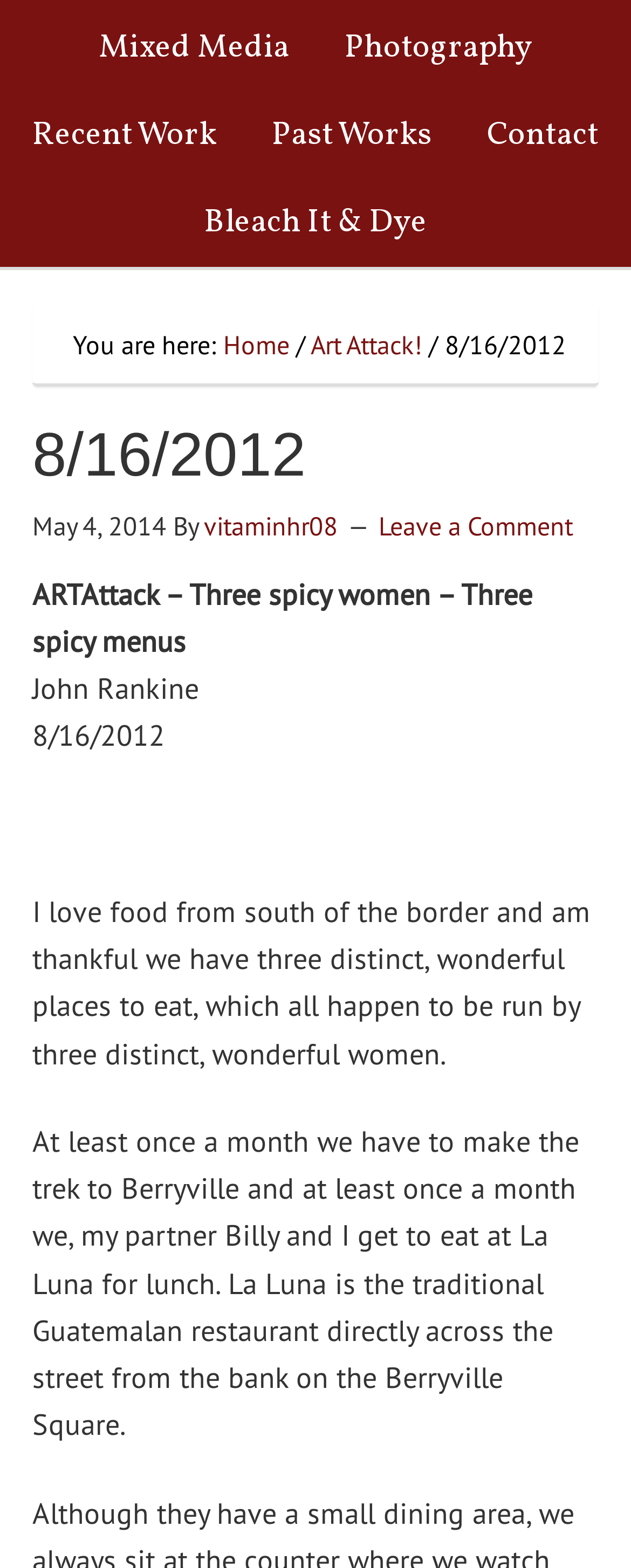Using the element description: "Art Attack!", determine the bounding box coordinates. The coordinates should be in the format [left, top, right, bottom], with values between 0 and 1.

[0.492, 0.209, 0.669, 0.23]